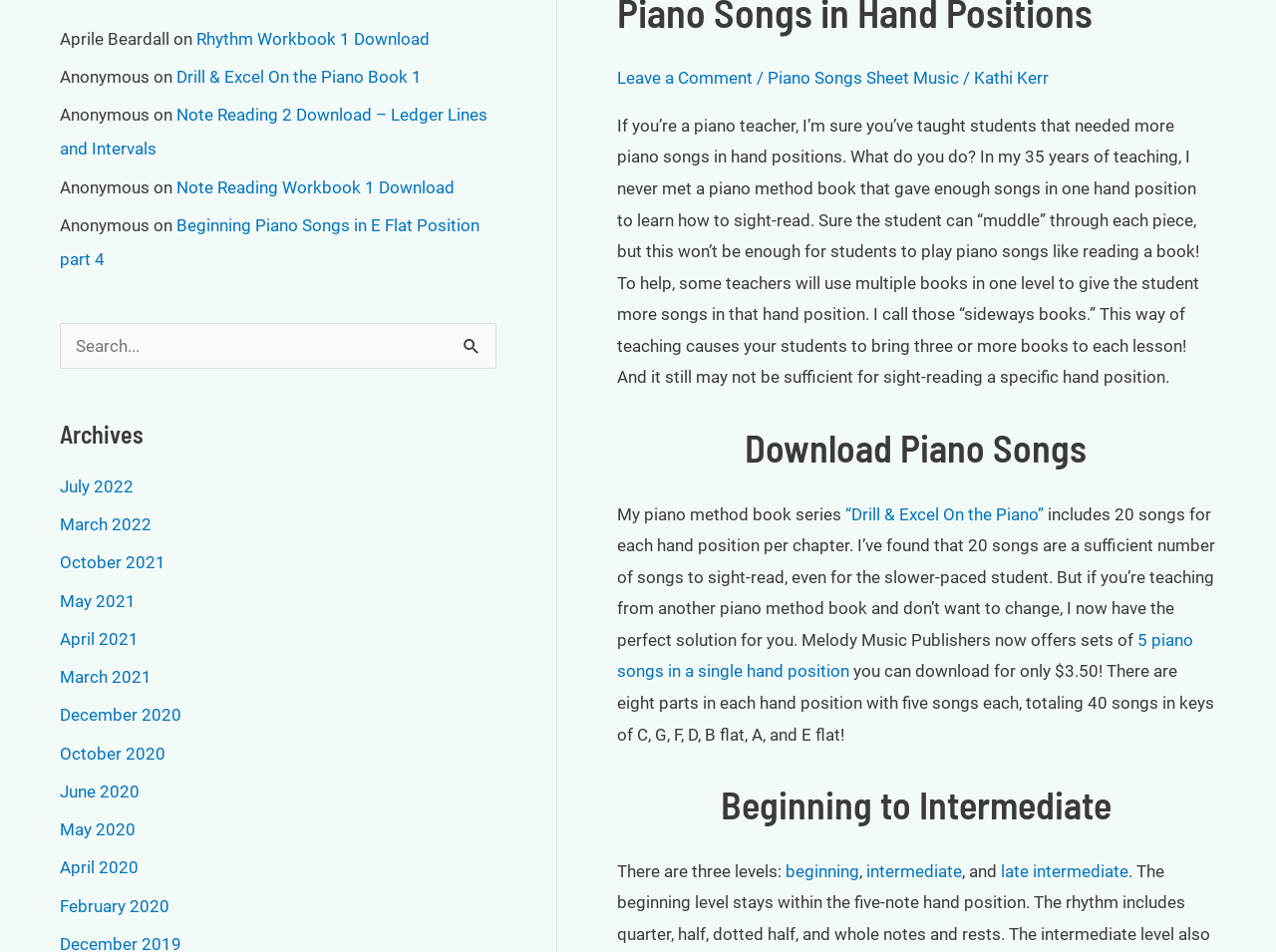What is the purpose of the website?
Please use the image to provide a one-word or short phrase answer.

Piano songs and sheet music